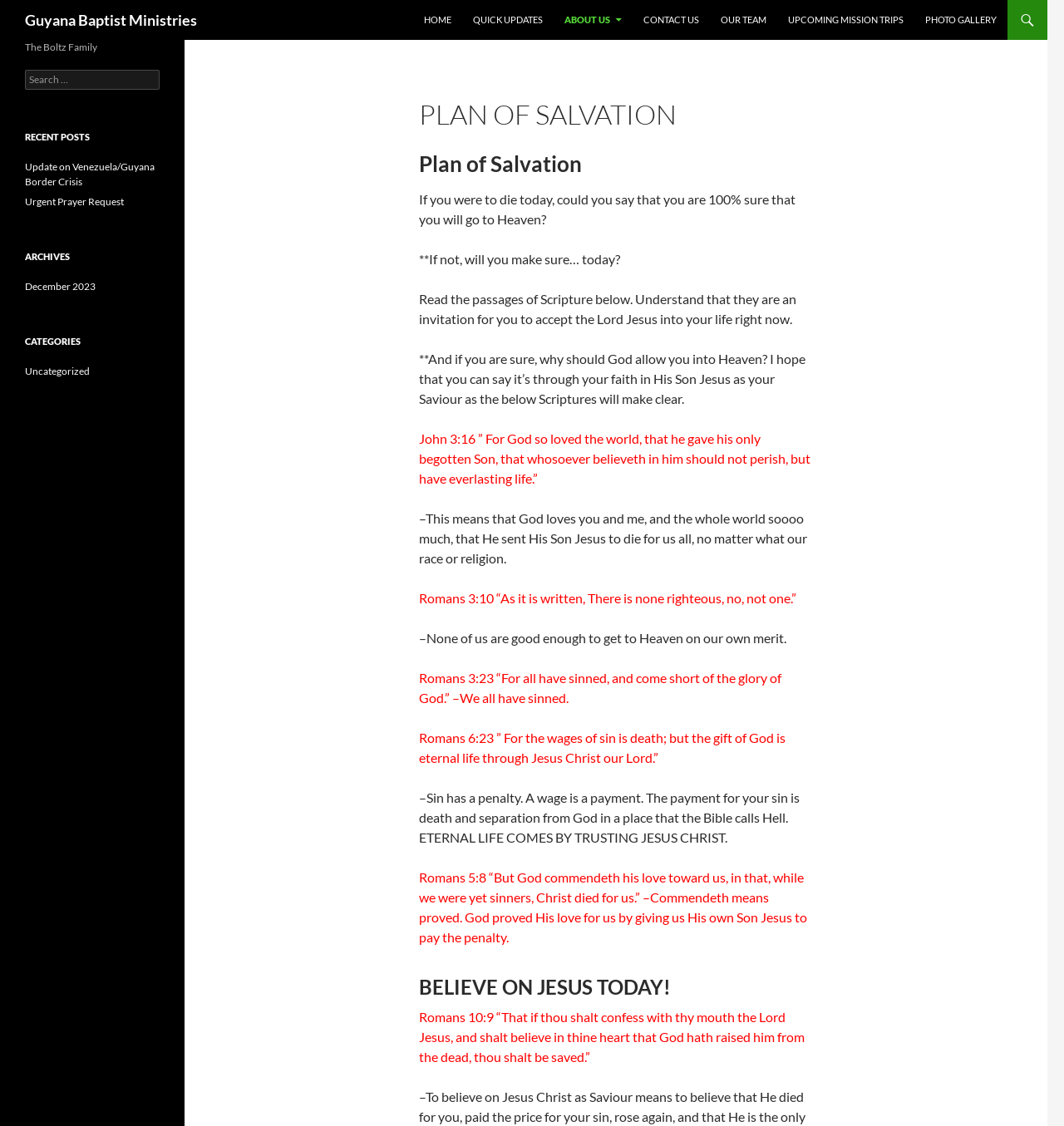How many links are in the top navigation menu?
Based on the visual content, answer with a single word or a brief phrase.

7